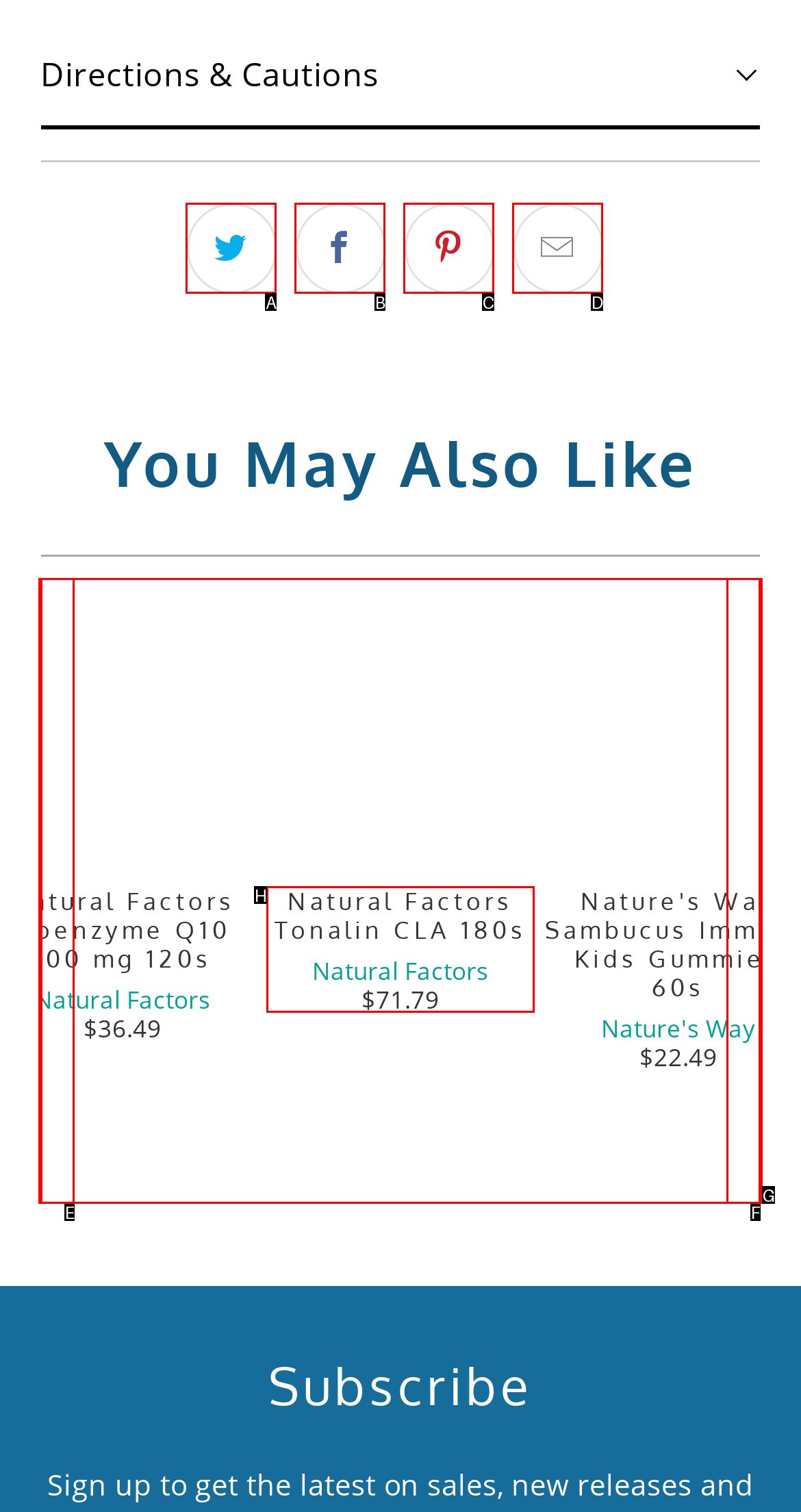Match the element description: title="Email this to a friend" to the correct HTML element. Answer with the letter of the selected option.

D